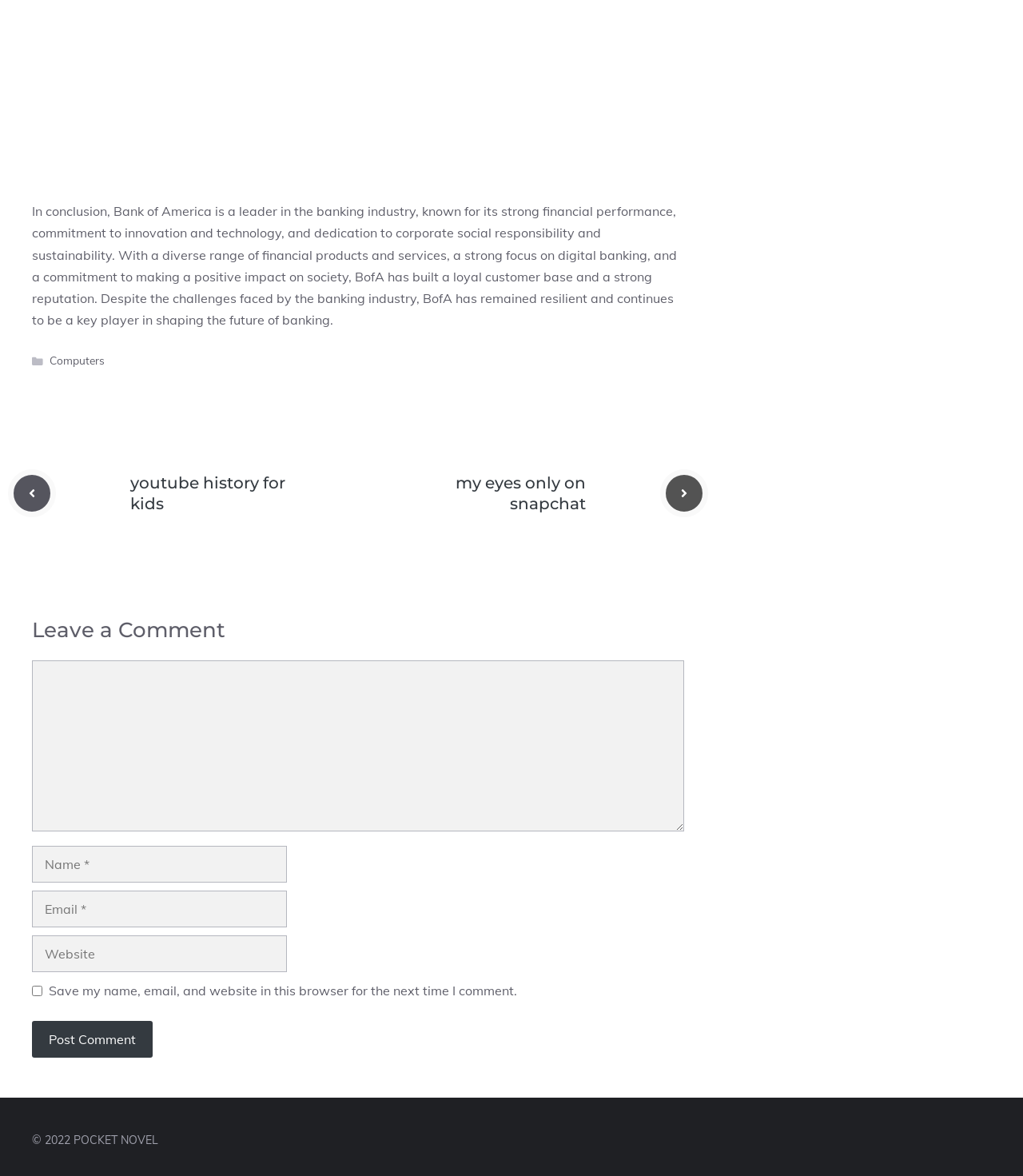What is the topic of the post above the 'Leave a Comment' section?
Please give a detailed answer to the question using the information shown in the image.

The webpage has a heading 'youtube history for kids' above the 'Leave a Comment' section, which suggests that the post is about the history of YouTube for kids.